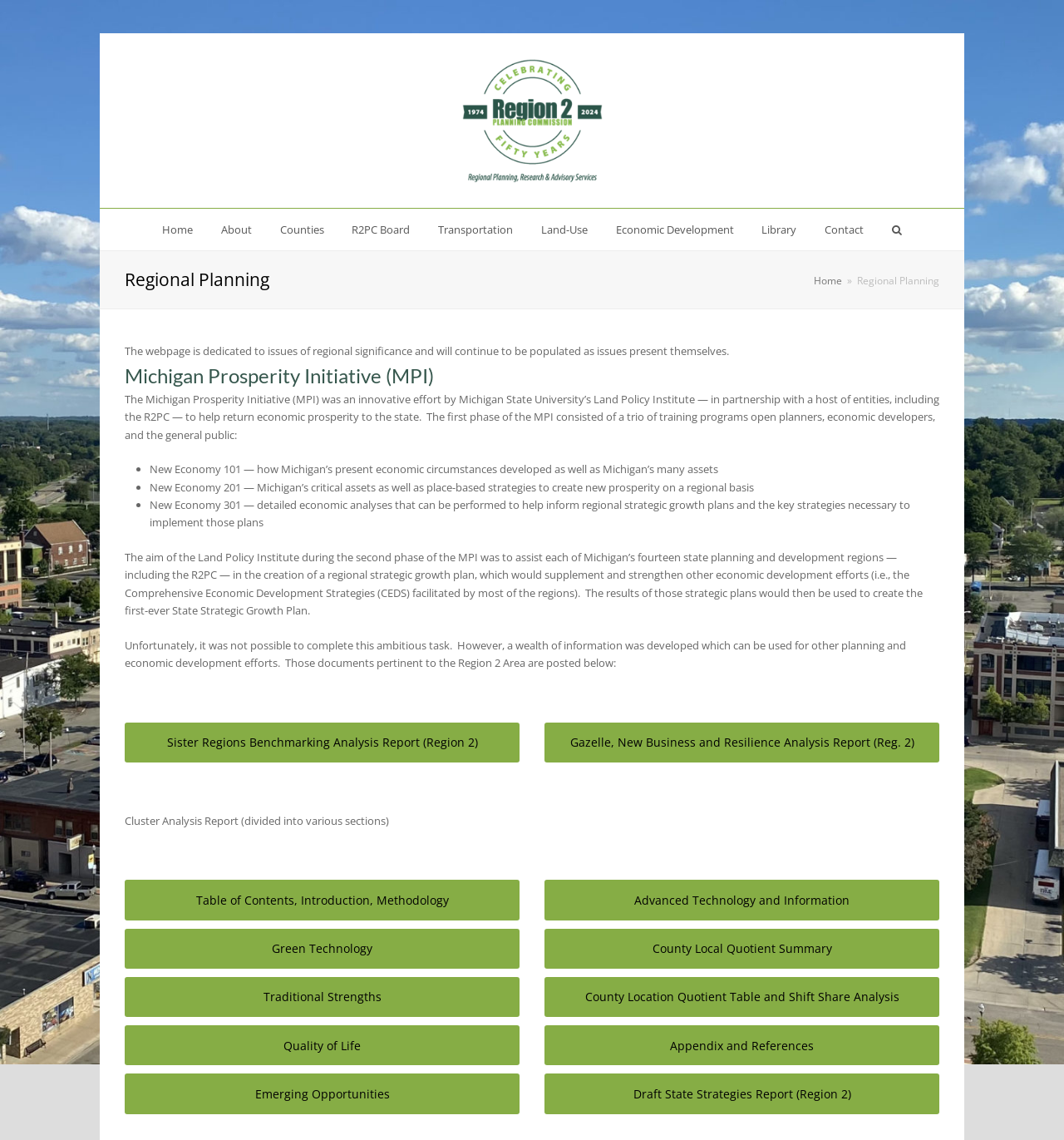Determine the bounding box coordinates of the section to be clicked to follow the instruction: "Learn about the 'New Economy 101' training program". The coordinates should be given as four float numbers between 0 and 1, formatted as [left, top, right, bottom].

[0.141, 0.405, 0.675, 0.418]